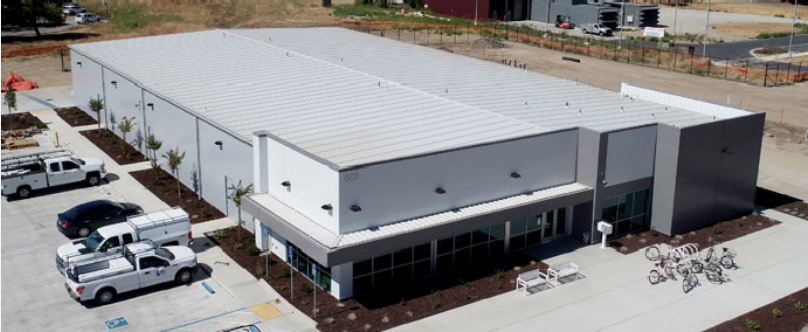Kindly respond to the following question with a single word or a brief phrase: 
What is the purpose of the Advanced Manufacturing Laboratory?

Cutting-edge research and collaborations